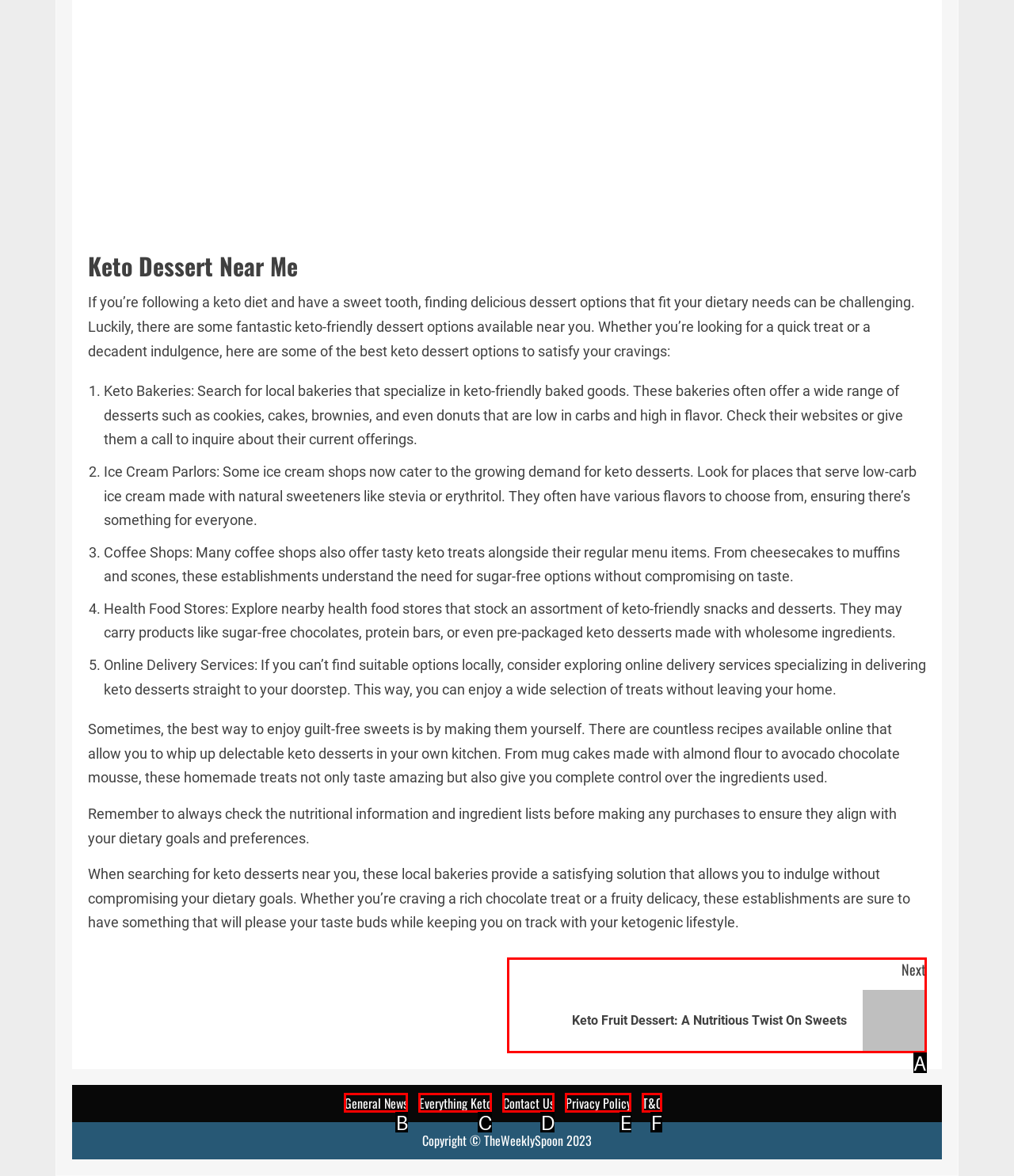Based on the description: T&C, select the HTML element that best fits. Reply with the letter of the correct choice from the options given.

F